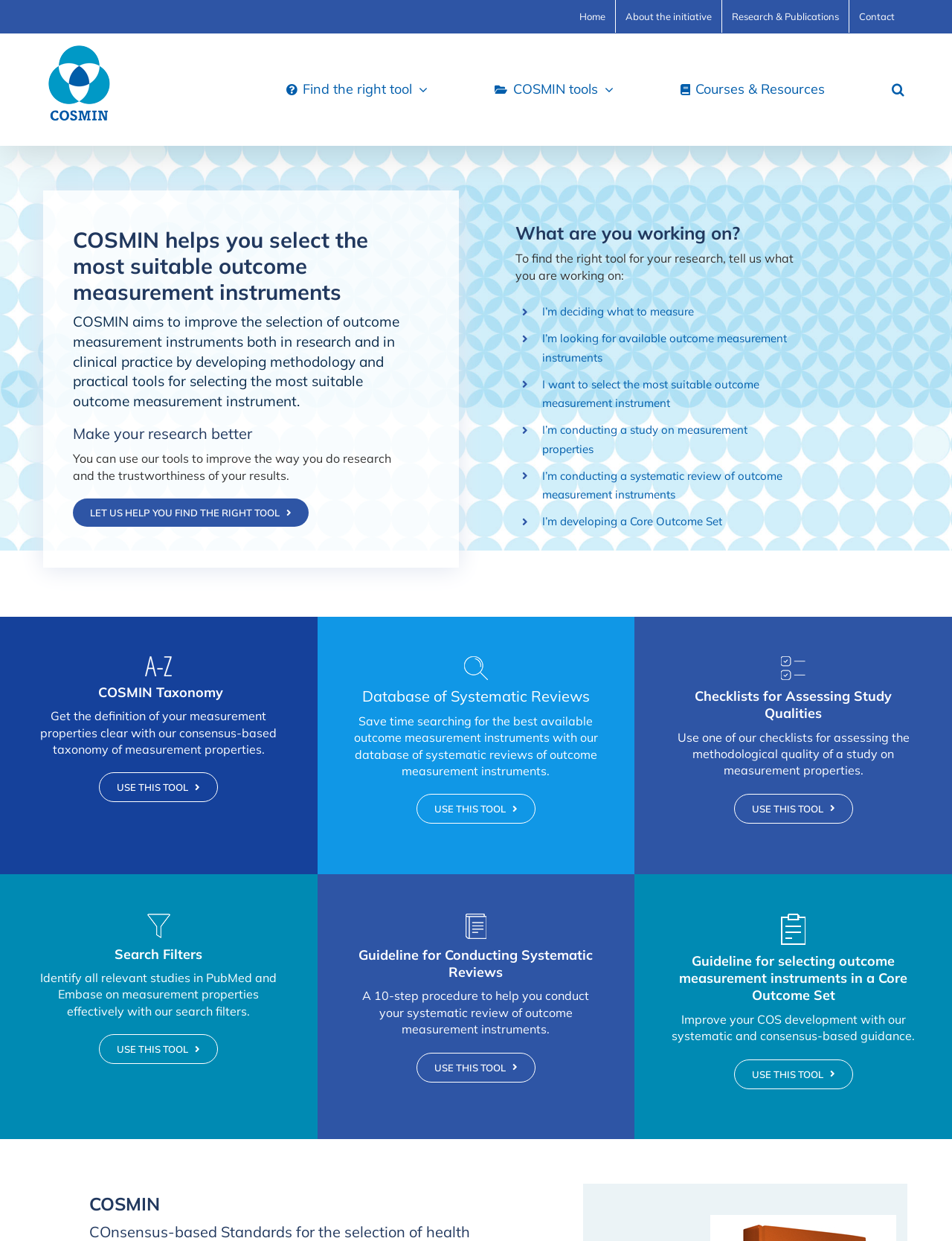Extract the text of the main heading from the webpage.

COSMIN helps you select the most suitable outcome measurement instruments